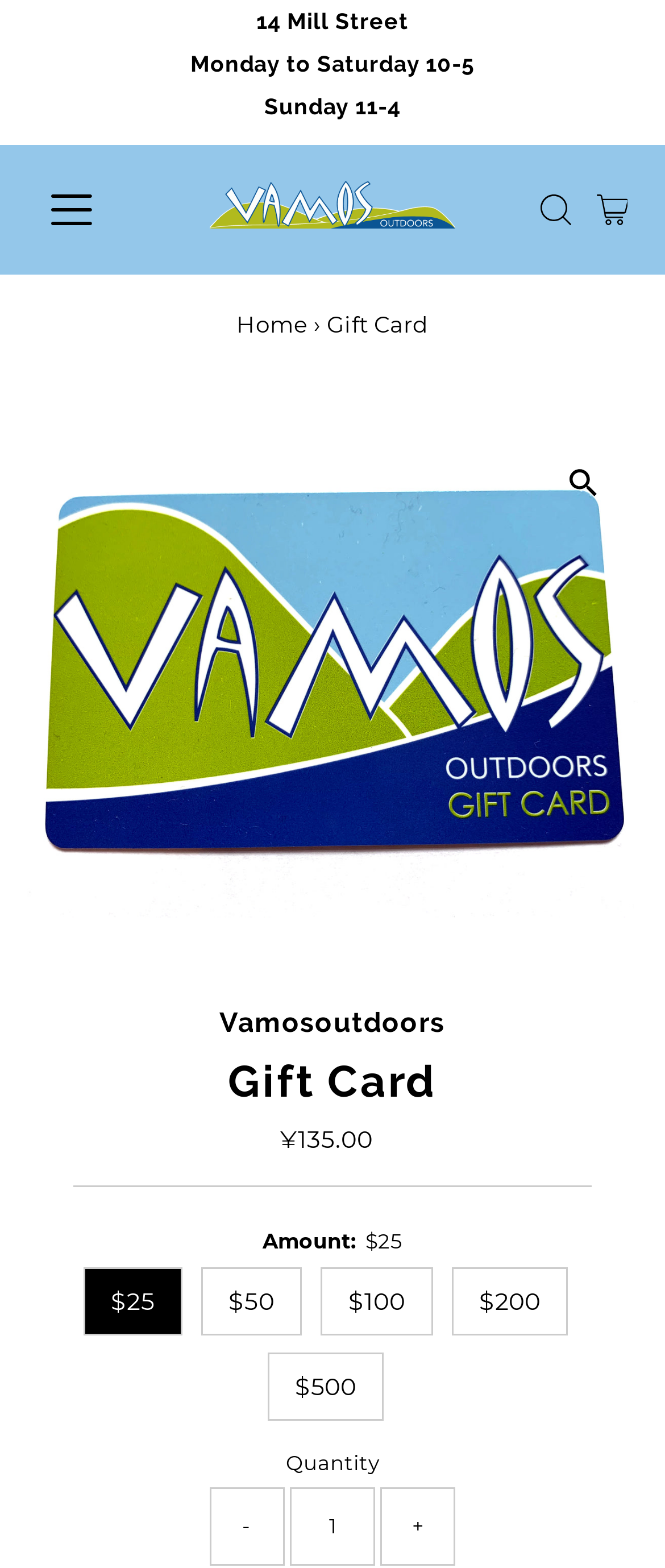Please specify the bounding box coordinates of the clickable section necessary to execute the following command: "Select $50".

[0.303, 0.808, 0.454, 0.851]